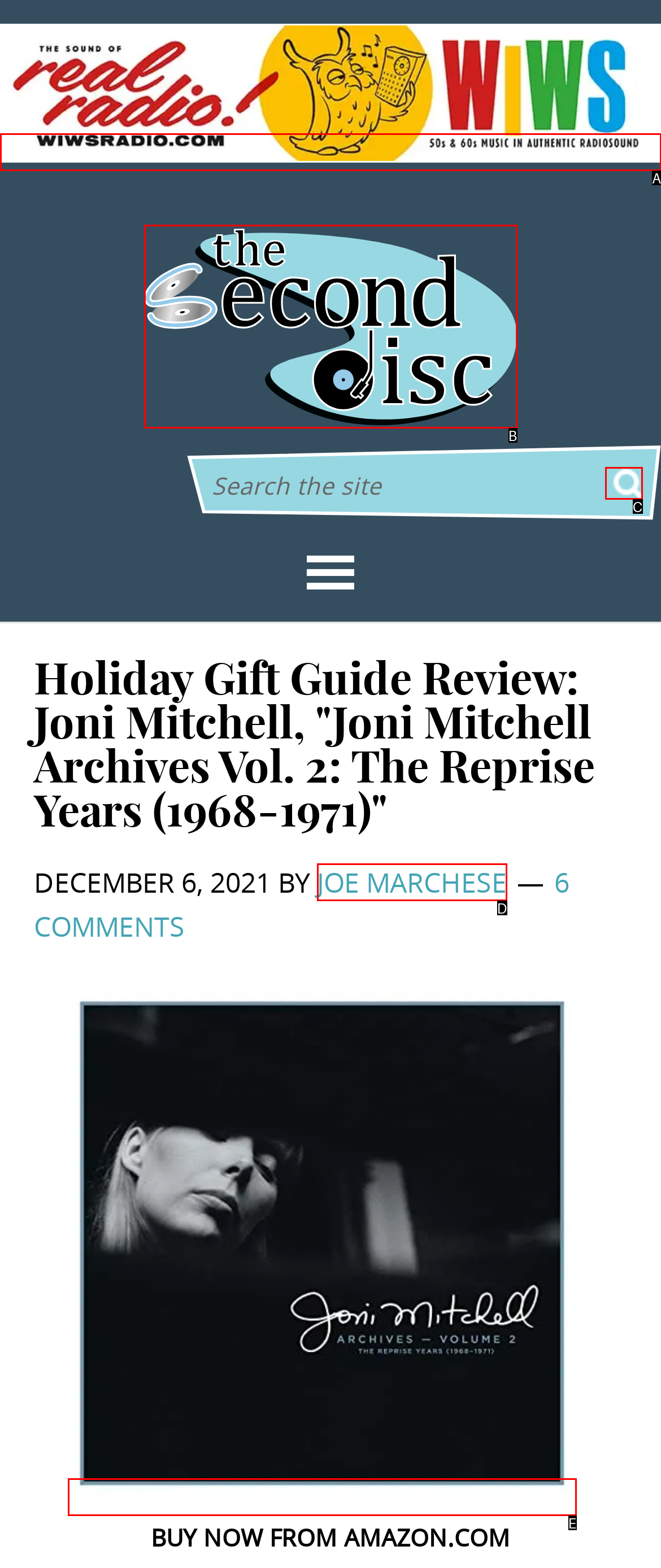Given the description: Search, pick the option that matches best and answer with the corresponding letter directly.

C